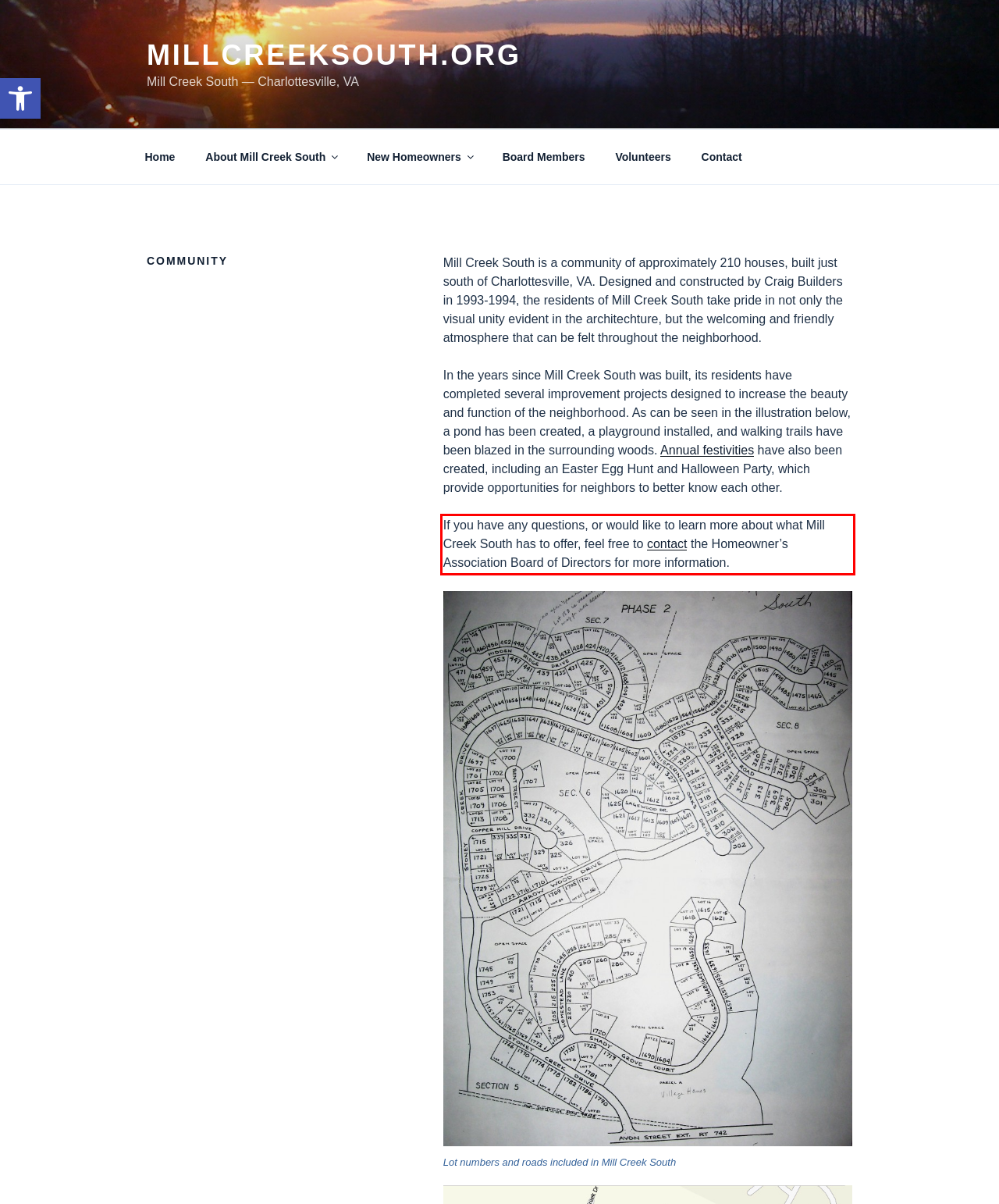You have a screenshot with a red rectangle around a UI element. Recognize and extract the text within this red bounding box using OCR.

If you have any questions, or would like to learn more about what Mill Creek South has to offer, feel free to contact the Homeowner’s Association Board of Directors for more information.